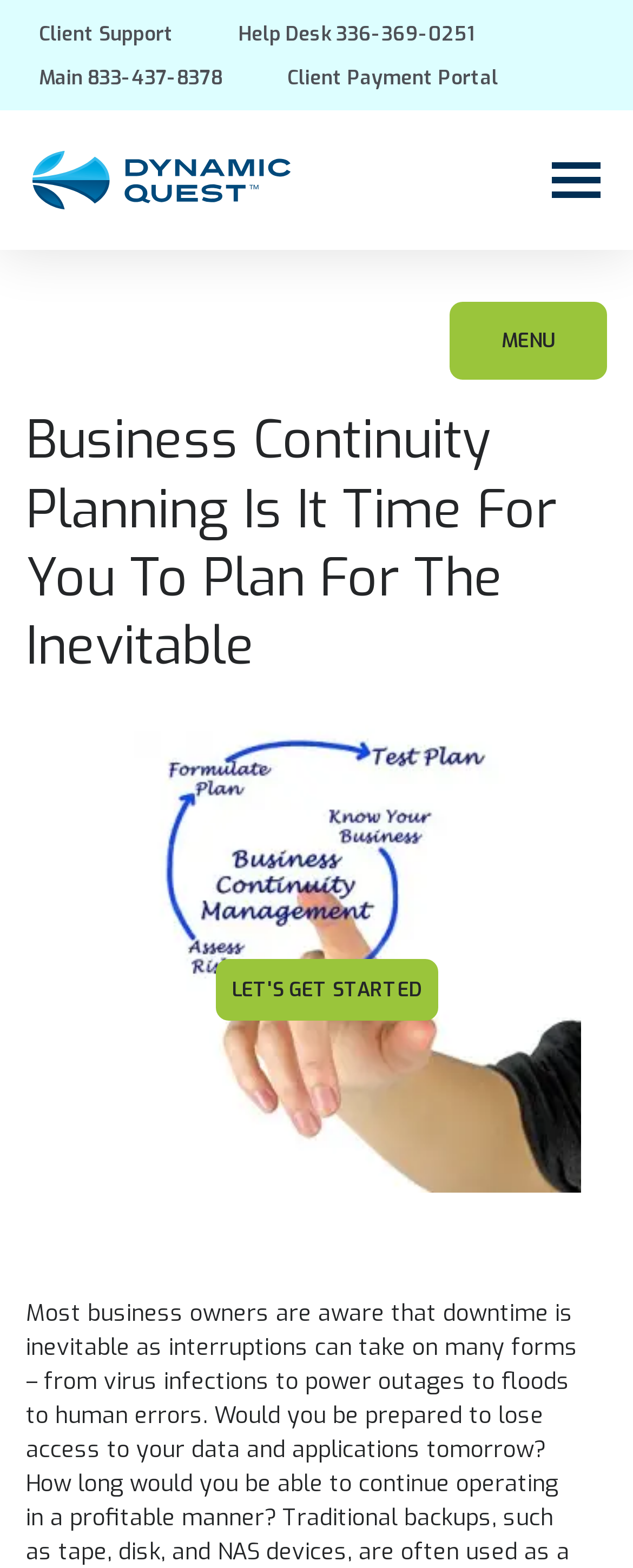Show the bounding box coordinates of the element that should be clicked to complete the task: "Click the 'Help Desk 336-369-0251' link".

[0.377, 0.013, 0.749, 0.03]